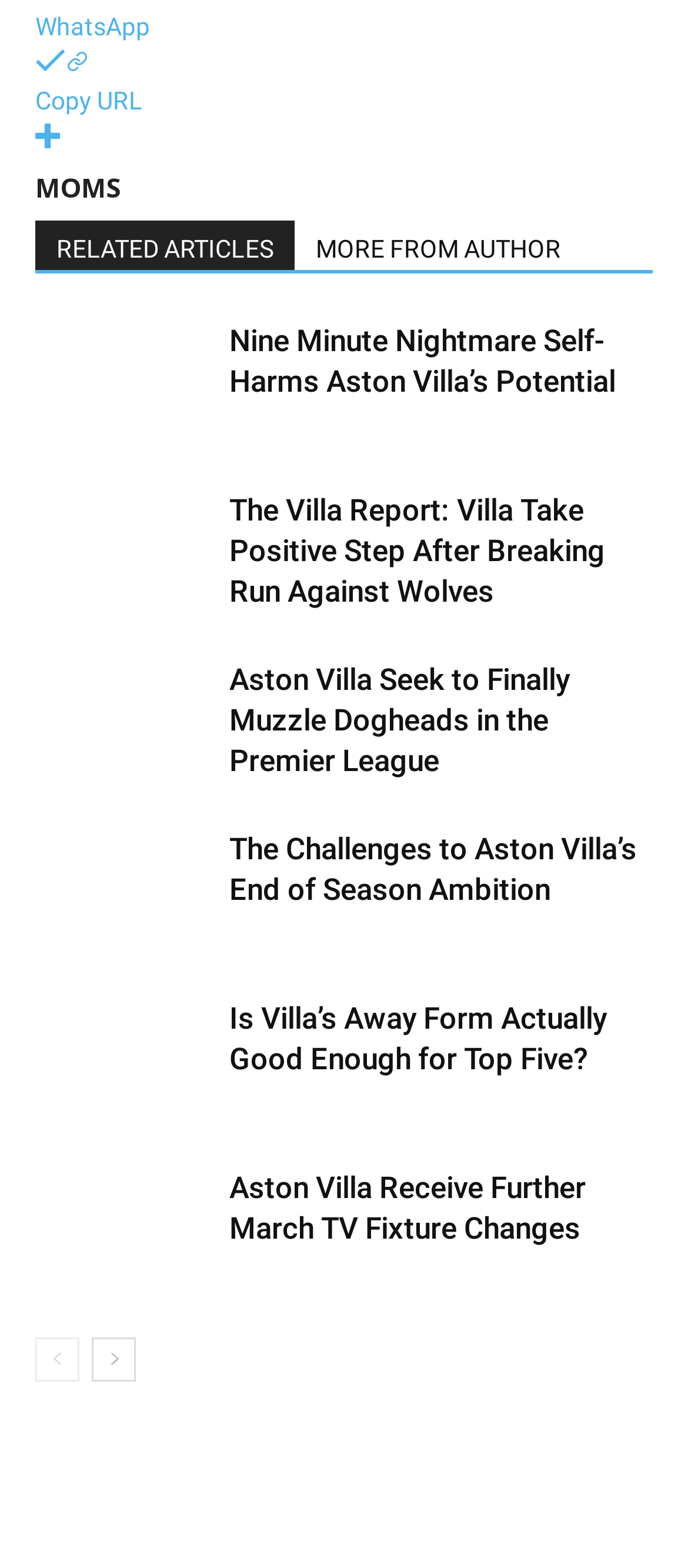Given the element description: "MORE FROM AUTHOR", predict the bounding box coordinates of the UI element it refers to, using four float numbers between 0 and 1, i.e., [left, top, right, bottom].

[0.428, 0.141, 0.846, 0.172]